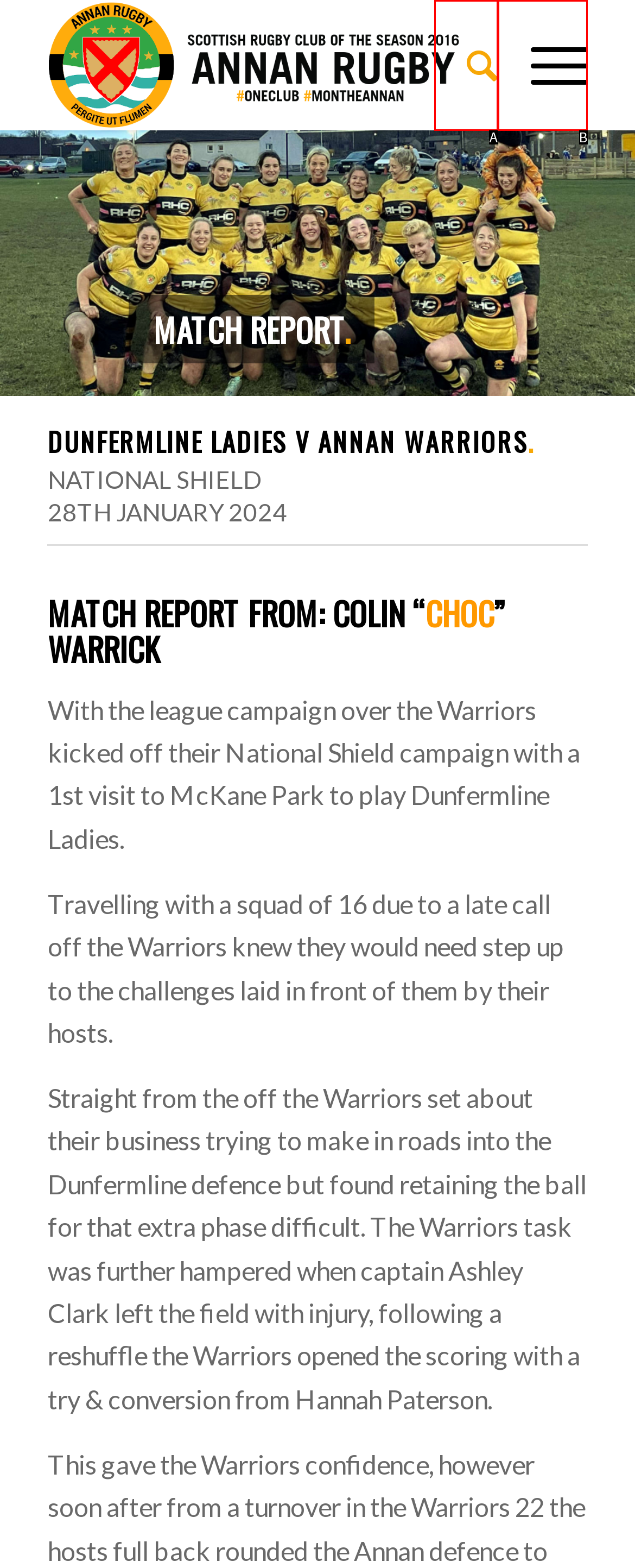Select the letter that corresponds to the description: Search. Provide your answer using the option's letter.

A